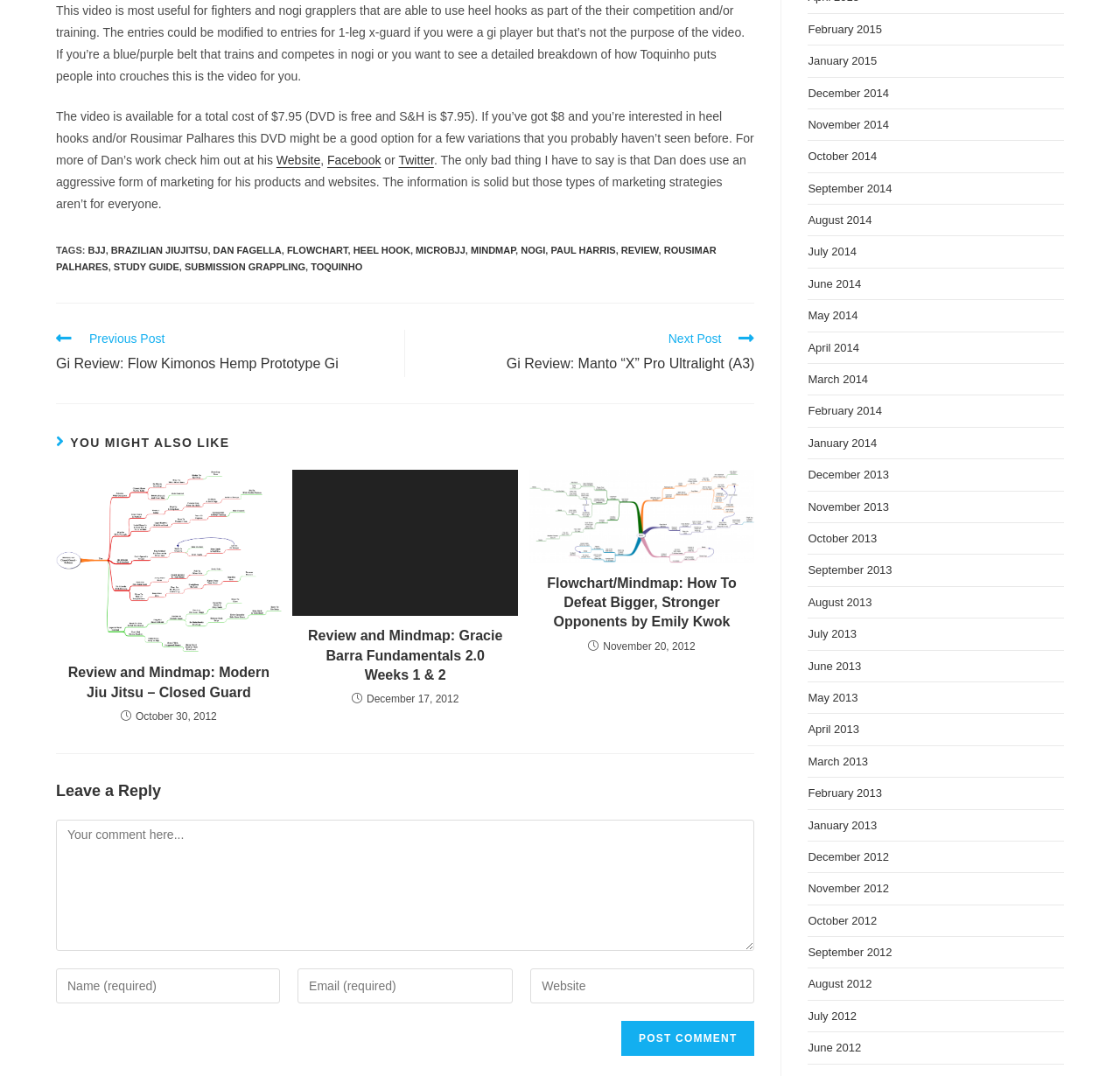Please provide a comprehensive answer to the question based on the screenshot: What is the cost of the DVD?

The cost of the DVD is $7.95, which includes the cost of shipping and handling, as mentioned in the text description.